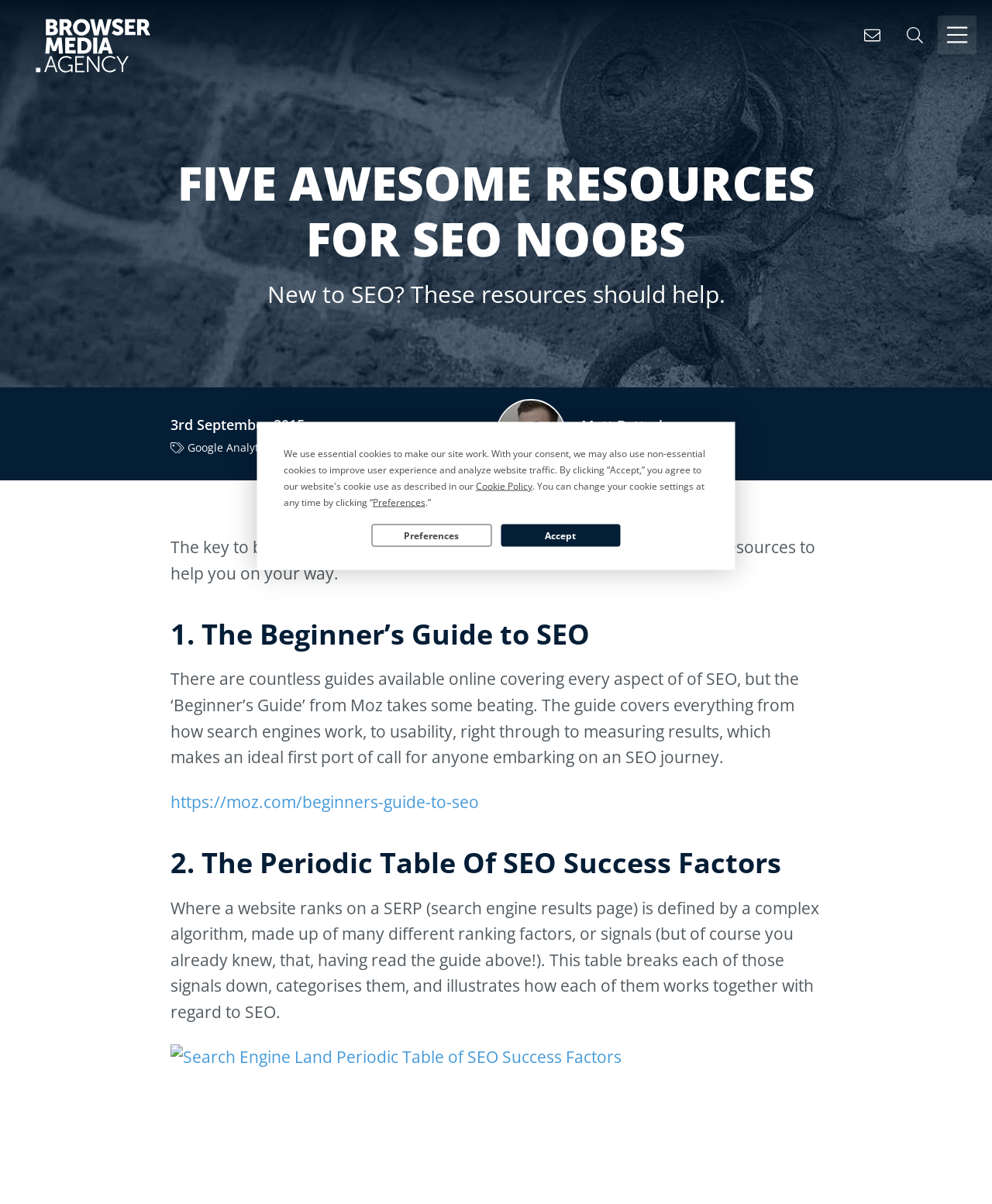Explain the webpage's layout and main content in detail.

This webpage is about SEO resources for beginners. At the top, there is a cookie consent prompt with buttons to accept or view preferences. Below that, there are links to skip to content, Browser Media, Contact Browser Media, and Search this site. 

On the left side, there is a navigation menu with an expanded button that controls an off-canvas element. The main content area has a header with a title "FIVE AWESOME RESOURCES FOR SEO NOOBS" and a subheading "New to SEO? These resources should help." 

Below the header, there is a section with the article title "Five awesome resources for SEO noobs" and a timestamp "3rd September 2015". The article is categorized under "Google Analytics", "SEO / Online PR", and "SEO for beginners". 

The author's information is displayed, including a photo of Matt Batterham, his name, and his title "Account Director". The main content of the article starts with a brief introduction, followed by five resources for SEO beginners. 

The first resource is "The Beginner’s Guide to SEO" from Moz, which covers various aspects of SEO. The guide is described as an ideal starting point for anyone new to SEO. There is a link to access the guide. 

The second resource is "The Periodic Table Of SEO Success Factors", which breaks down the ranking factors or signals that affect a website's search engine results page (SERP) ranking. The table categorizes and illustrates how each signal works together in terms of SEO.